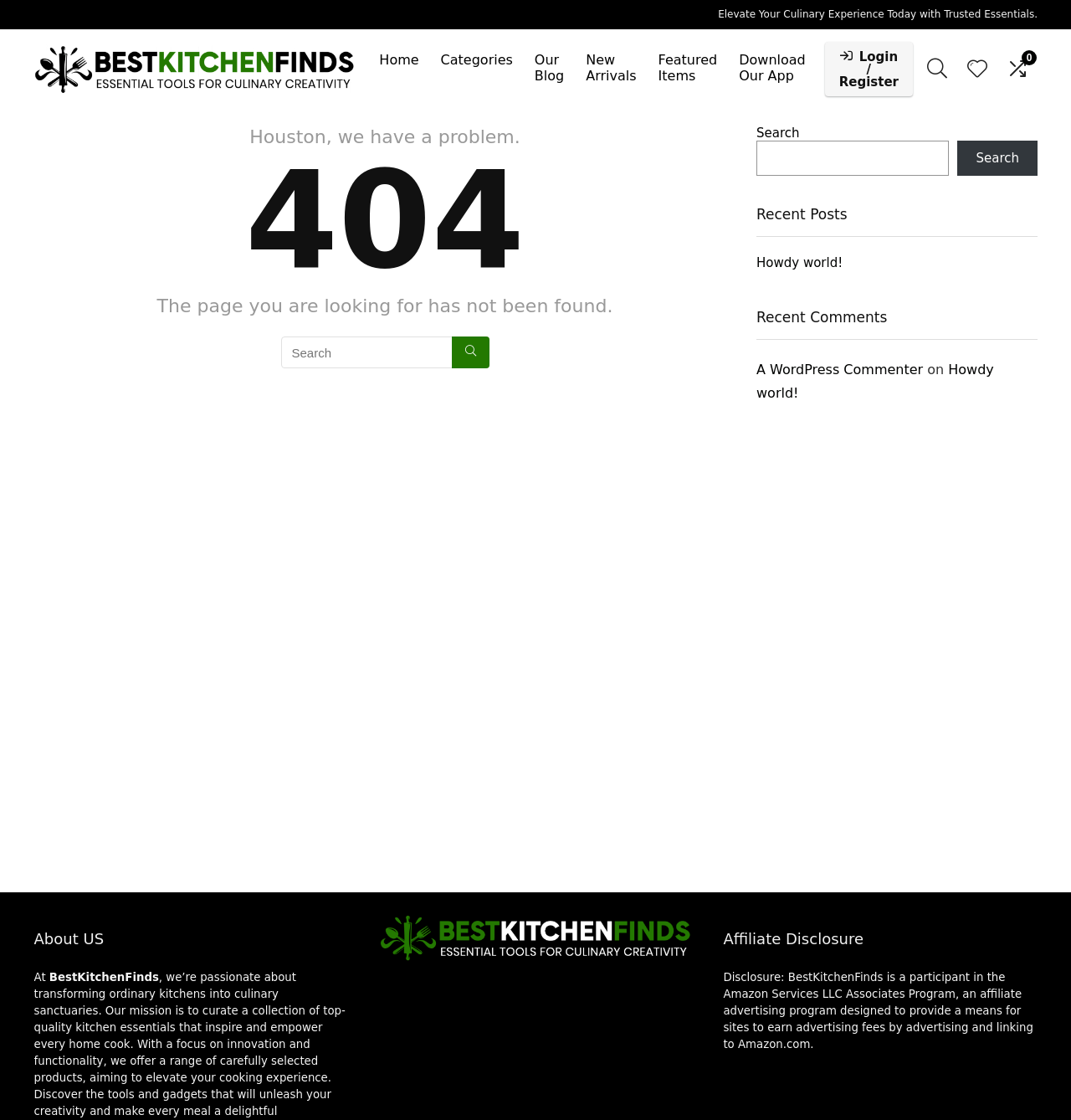What is the error message on the page?
Answer the question with just one word or phrase using the image.

Houston, we have a problem.